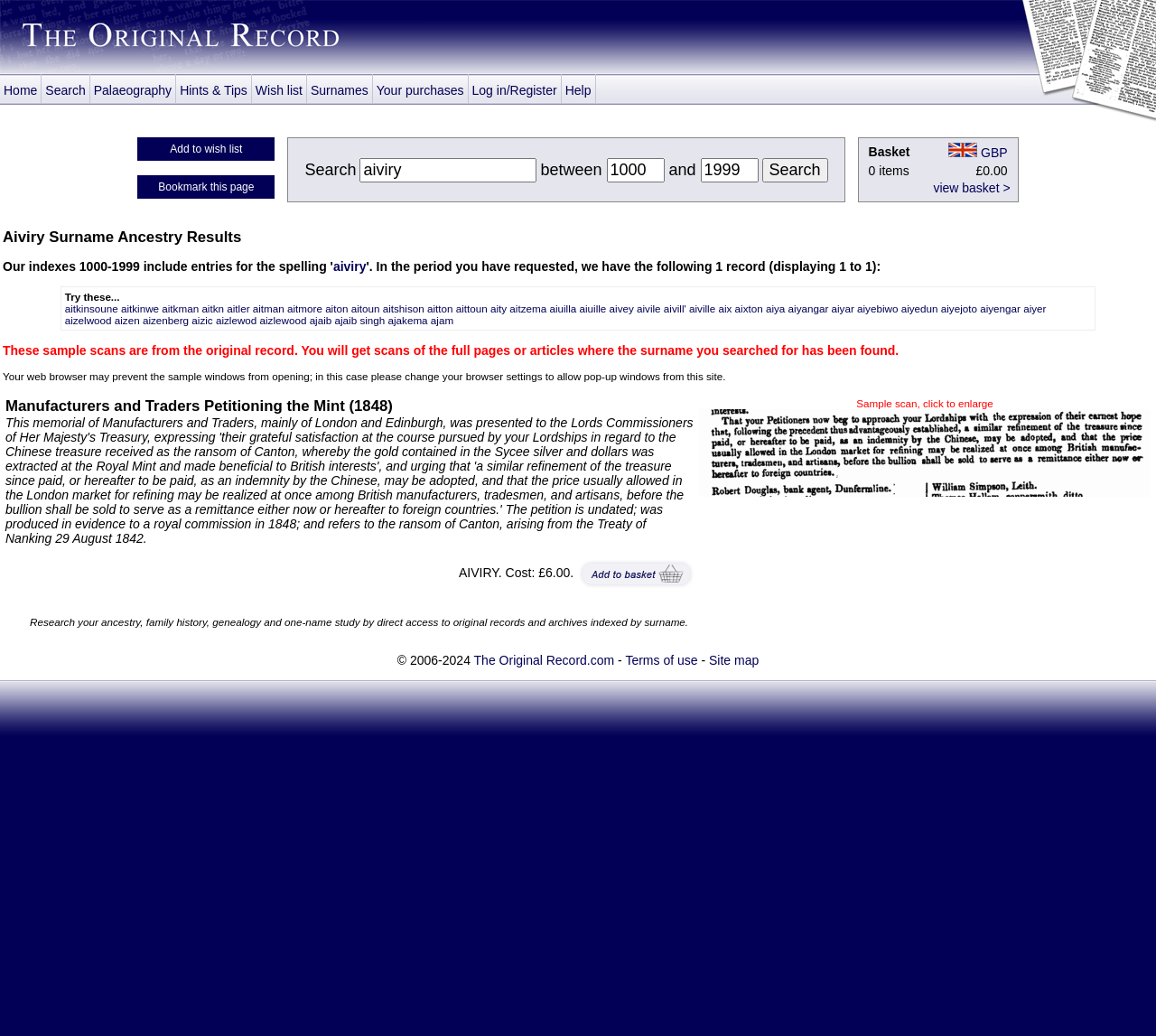Create a full and detailed caption for the entire webpage.

The webpage is a search results page for the surname "aiviry" on a genealogy website called "The Original Record.com". At the top of the page, there is a logo and a navigation menu with links to "Home", "Search", "Palaeography", "Hints & Tips", "Wish list", "Surnames", "Your purchases", "Log in/Register", and "Help". 

Below the navigation menu, there is a table with three columns. The first column contains a section to add the search result to a wish list or bookmark the page. The second column has a search form with input fields for searching "aiviry" between specific years, and a "Search" button. The third column displays the search result, which is a list of surnames similar to "aiviry". 

The search result section is headed by "Aiviry Surname Ancestry Results" and displays a list of 30 surname variations, each with a link to its corresponding search result. Below the list, there is a "Basket" section that displays the number of items in the basket and the total cost, with a link to view the basket. 

There are two images on the page: one is the website's logo at the top, and the other is a small icon representing the GBP currency symbol.